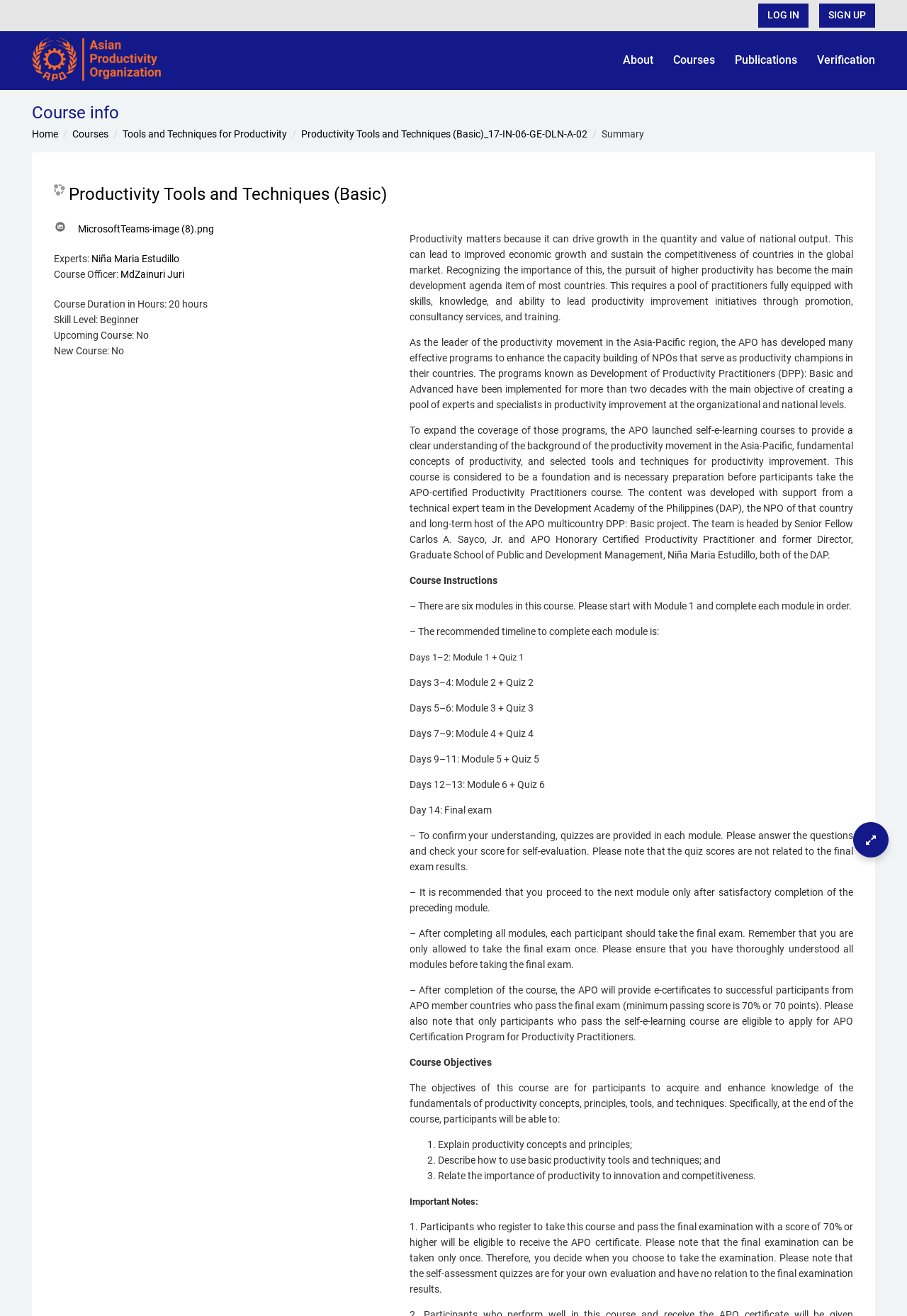Locate the bounding box coordinates of the clickable area needed to fulfill the instruction: "Toggle Focus Mode".

[0.941, 0.625, 0.98, 0.652]